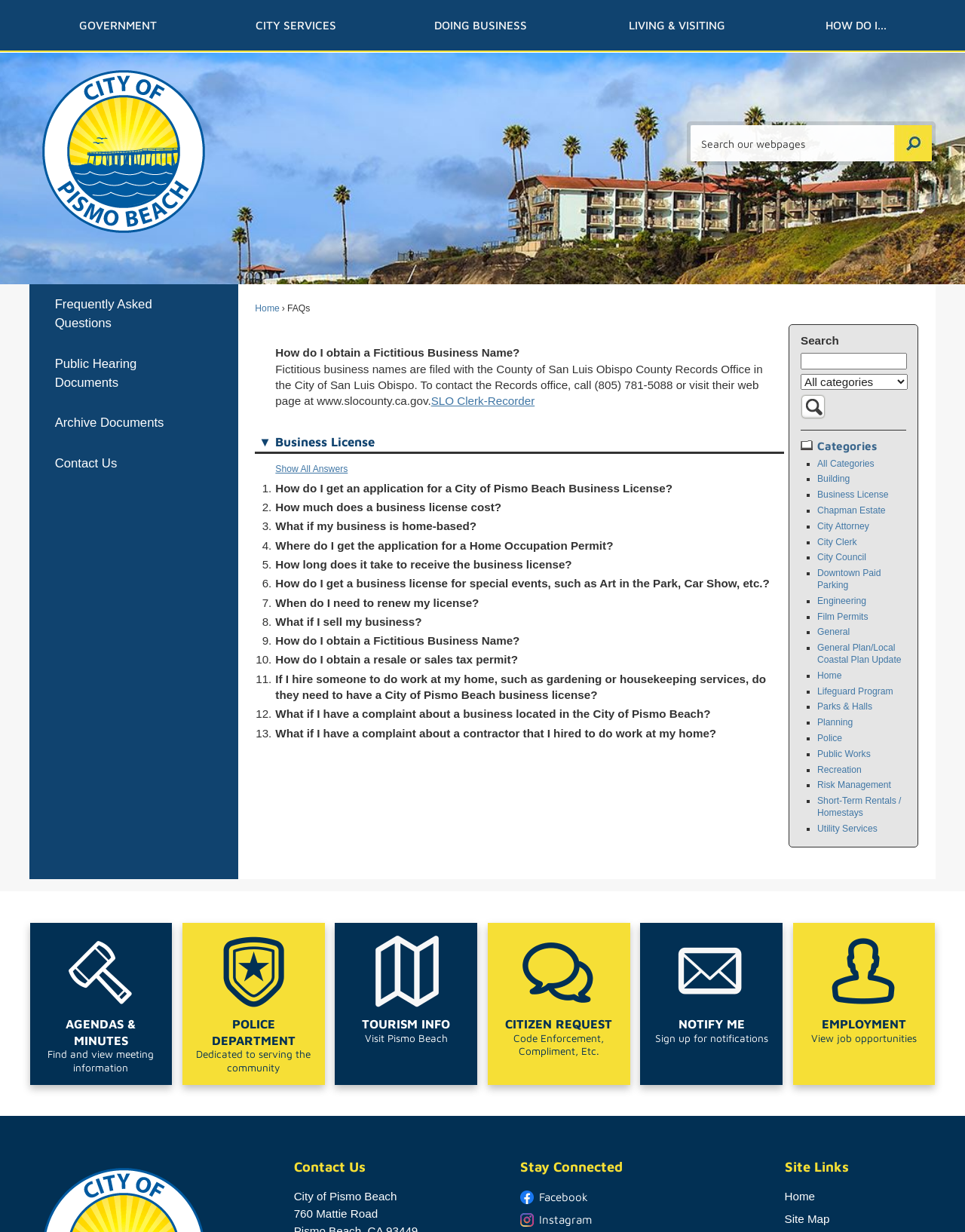Determine the bounding box coordinates of the clickable region to carry out the instruction: "Click on the 'Home' link".

[0.264, 0.246, 0.29, 0.255]